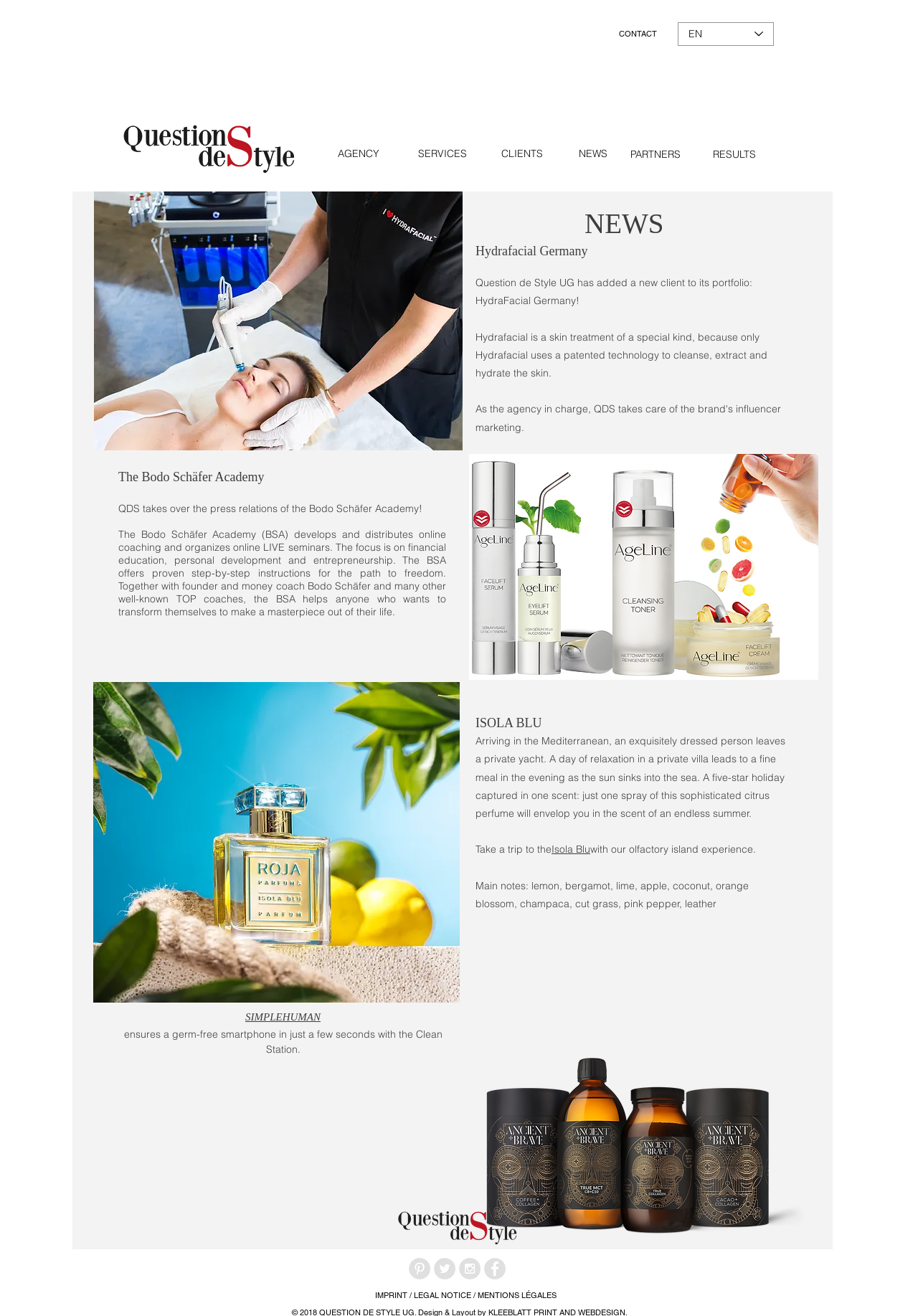Give the bounding box coordinates for the element described as: "CONTACT US".

[0.648, 0.017, 0.737, 0.035]